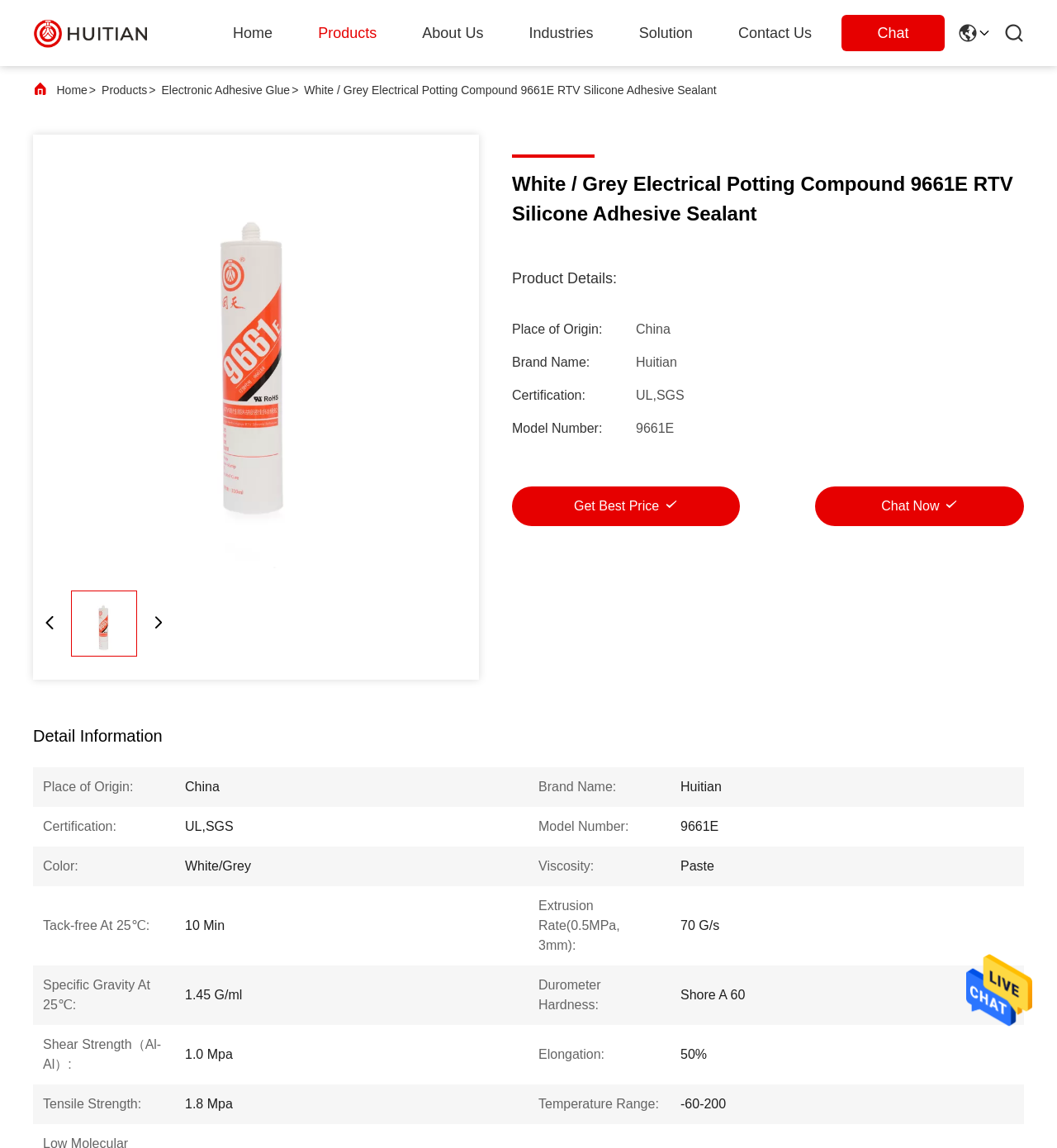What is the headline of the webpage?

White / Grey Electrical Potting Compound 9661E RTV Silicone Adhesive Sealant